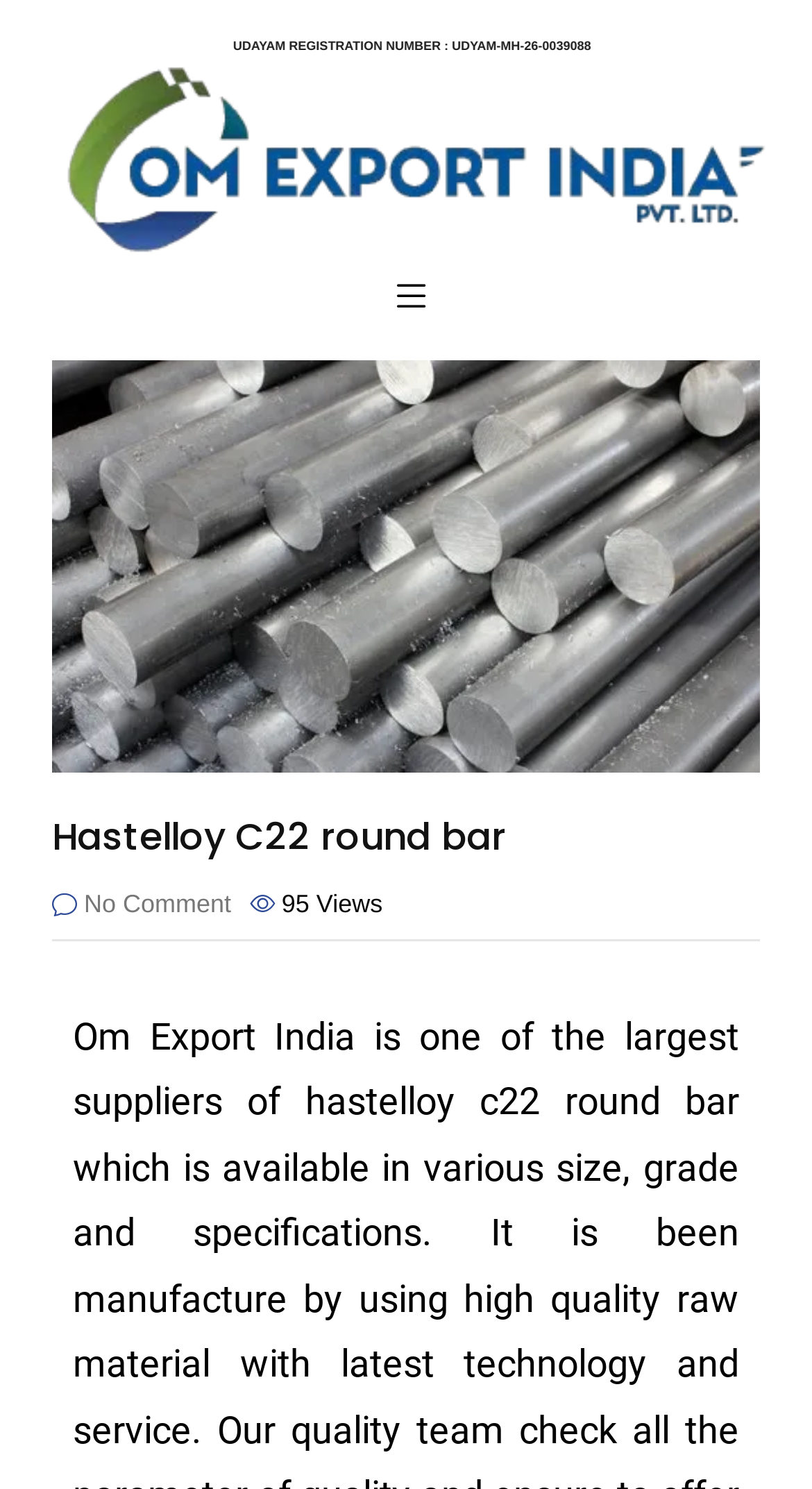What is the registration number of UDAYAM?
Examine the webpage screenshot and provide an in-depth answer to the question.

The registration number of UDAYAM can be found at the top of the webpage, in a static text element with a bounding box of [0.41, 0.028, 0.851, 0.036]. The text reads 'UDAYAM REGISTRATION NUMBER : UDYAM-MH-26-0039088'.